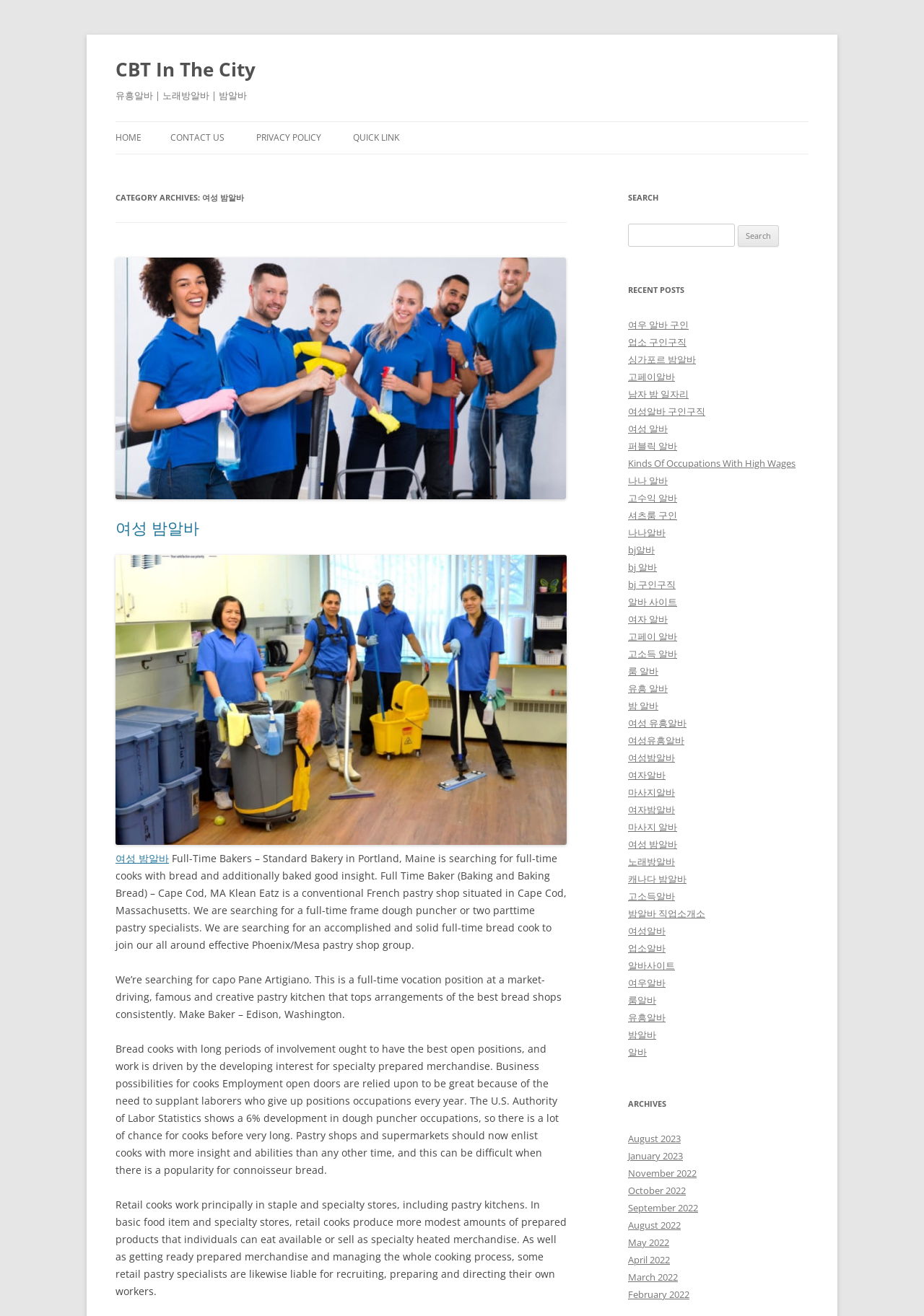Show the bounding box coordinates for the element that needs to be clicked to execute the following instruction: "Search for something". Provide the coordinates in the form of four float numbers between 0 and 1, i.e., [left, top, right, bottom].

[0.68, 0.17, 0.795, 0.188]